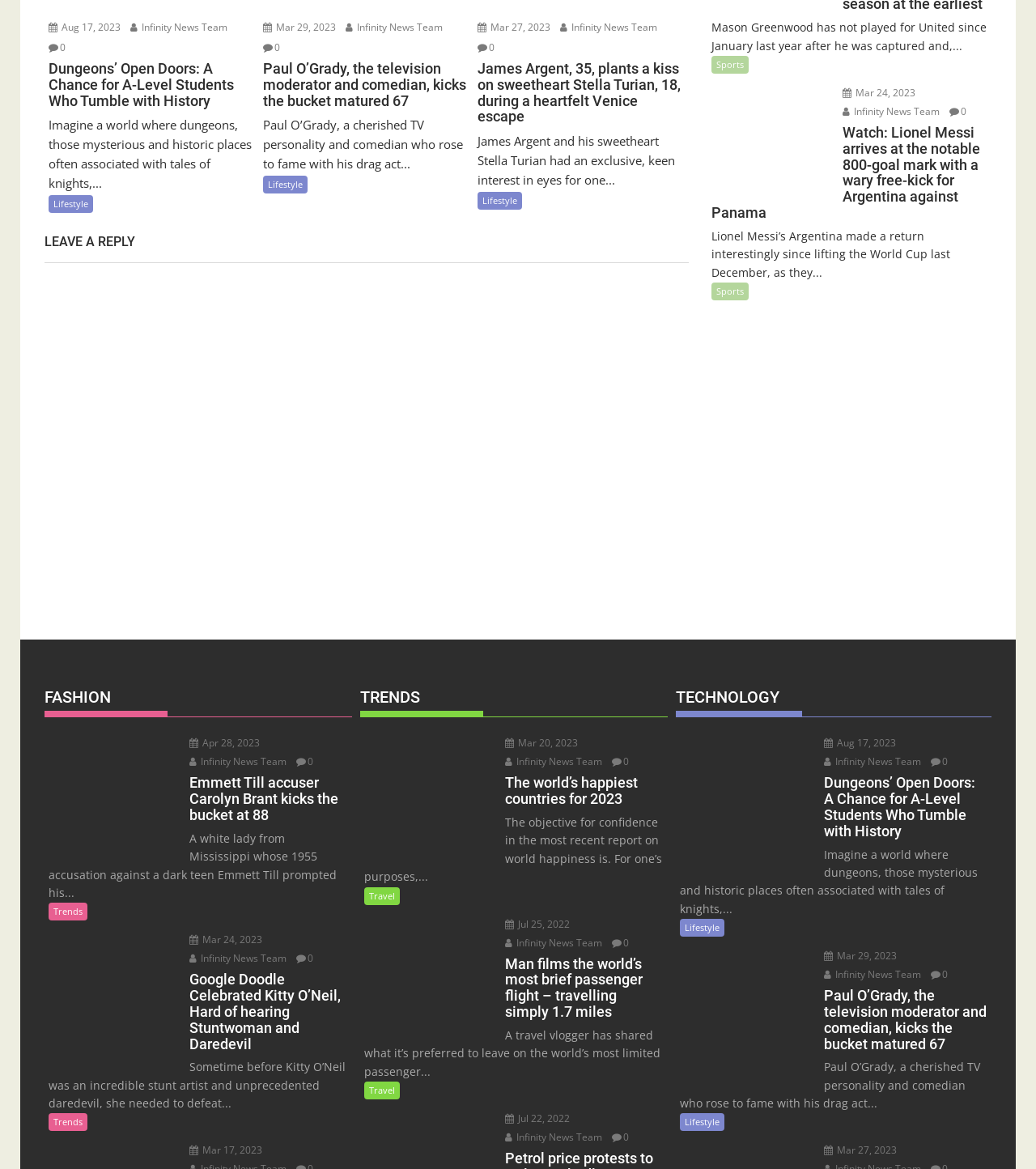Identify the bounding box coordinates for the UI element described as follows: "Trends". Ensure the coordinates are four float numbers between 0 and 1, formatted as [left, top, right, bottom].

[0.047, 0.953, 0.084, 0.968]